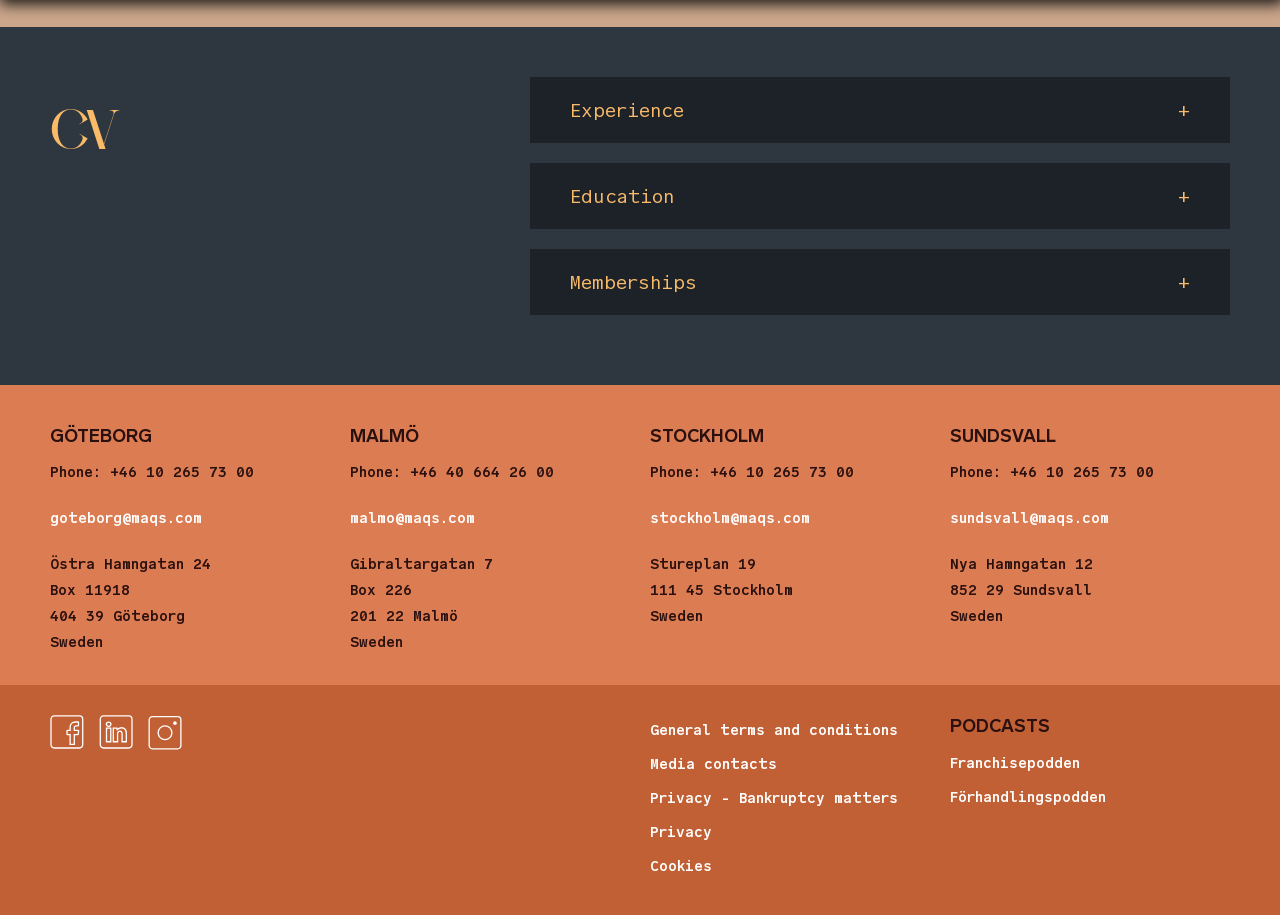What is the email address of the Stockholm office?
From the details in the image, answer the question comprehensively.

I found the email address of the Stockholm office by looking at the section with the heading 'STOCKHOLM' and finding the link with the email address, which is 'stockholm@maqs.com'.